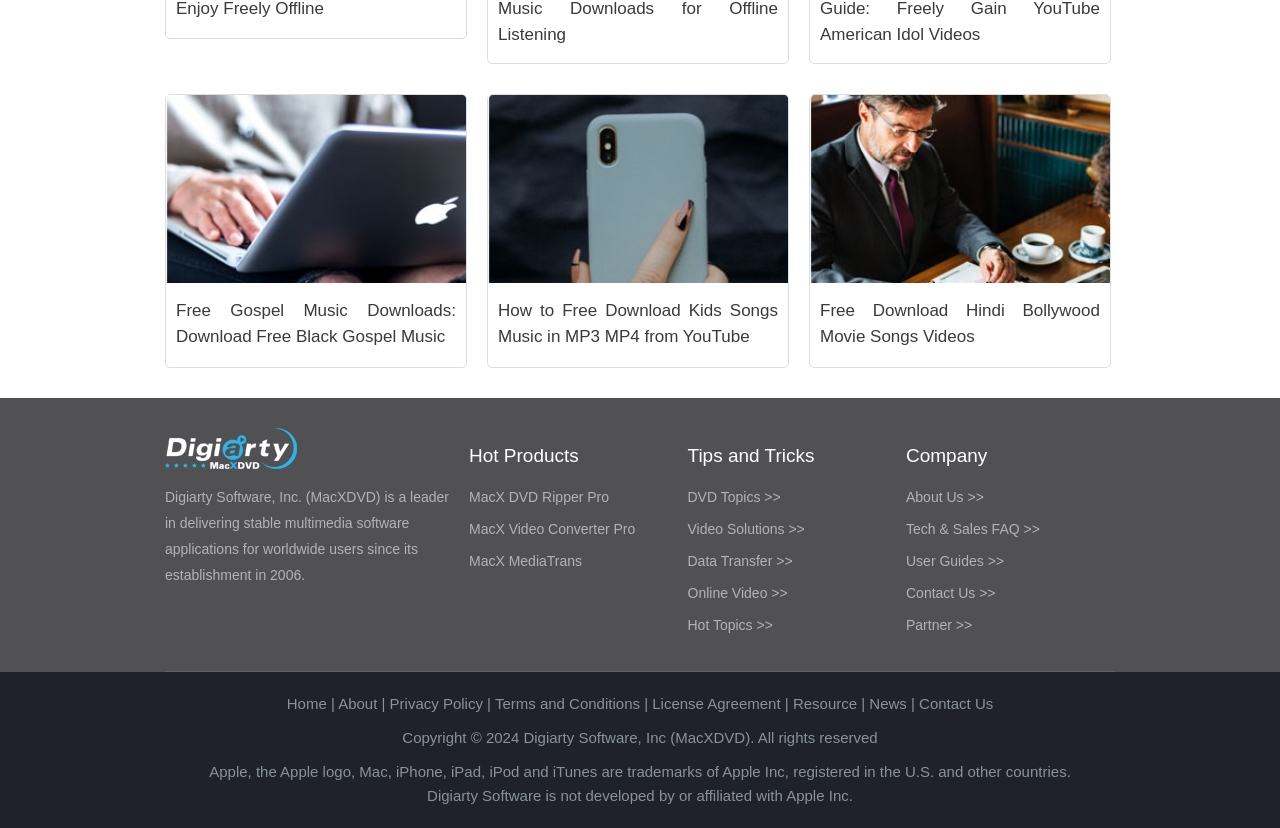Specify the bounding box coordinates (top-left x, top-left y, bottom-right x, bottom-right y) of the UI element in the screenshot that matches this description: Partner >>

[0.708, 0.745, 0.759, 0.764]